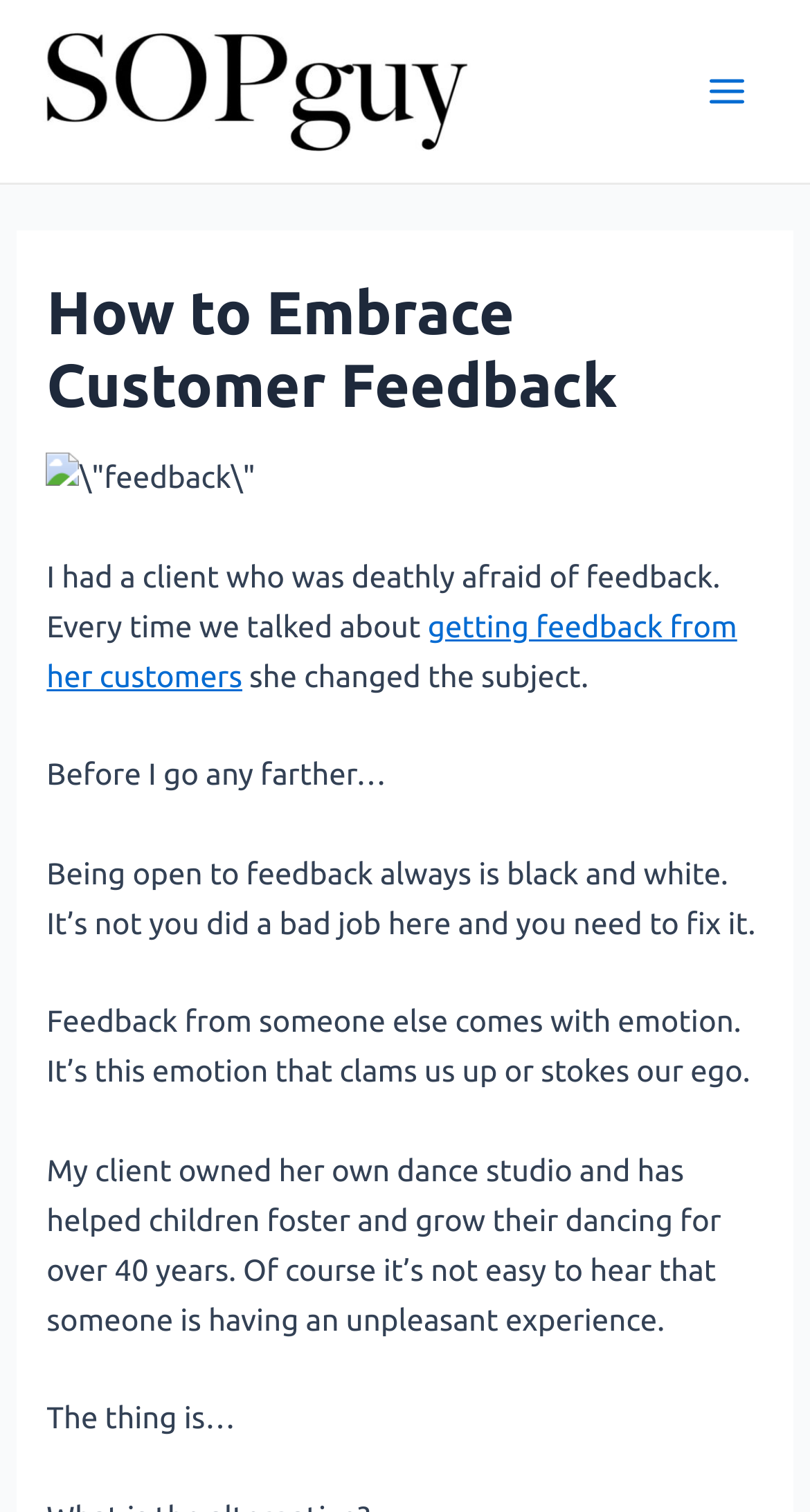What is the client afraid of?
Refer to the image and offer an in-depth and detailed answer to the question.

The text mentions that 'I had a client who was deathly afraid of feedback.' This indicates that the client is afraid of receiving feedback.